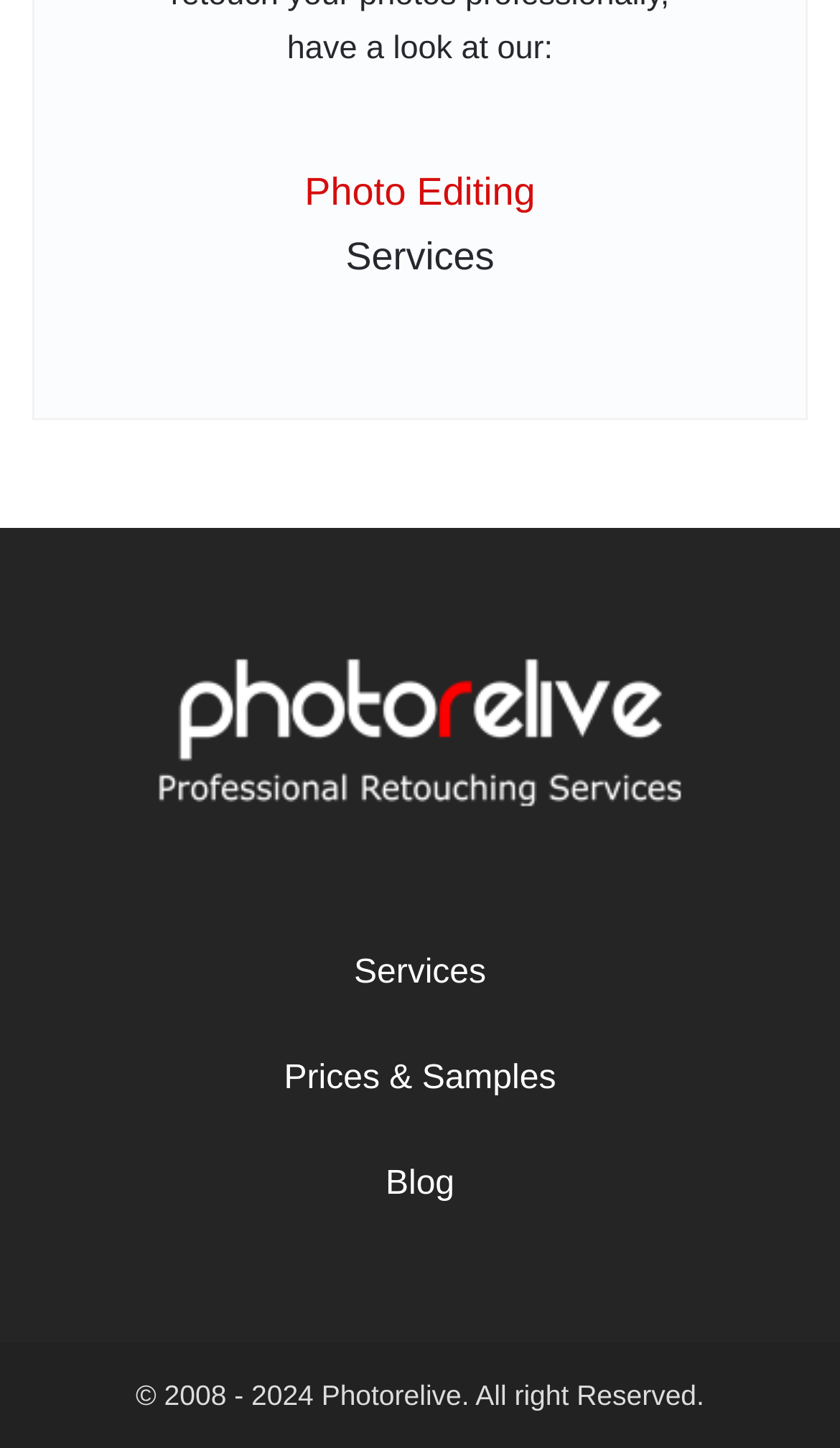What is the name of the company?
Please look at the screenshot and answer using one word or phrase.

Photorelive